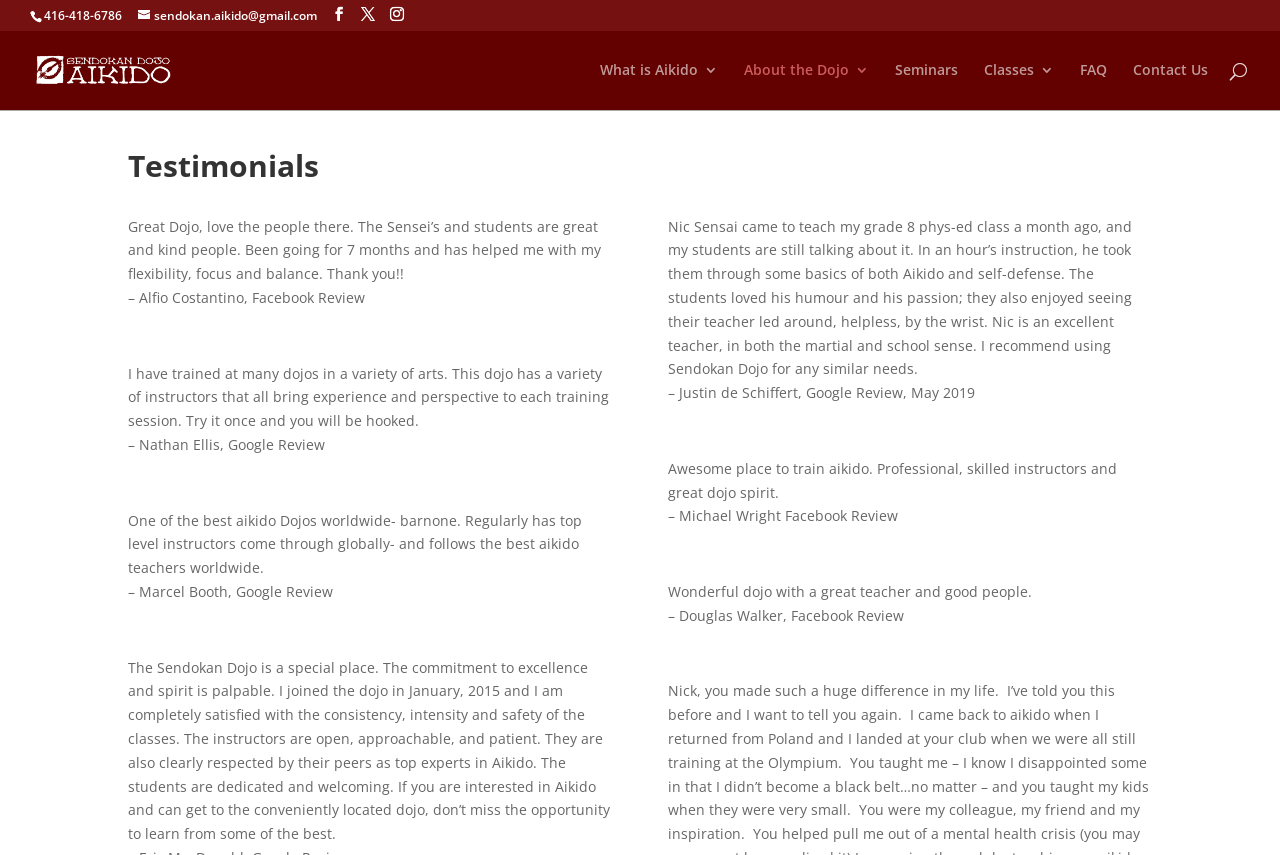Give a detailed account of the webpage's layout and content.

This webpage is about Sendokan Aikido, a martial arts school in Mississauga. At the top left corner, there is a phone number "416-418-6786" and an email address "sendokan.aikido@gmail.com" next to it. On the same line, there are three social media links. Below this, there is a logo of Sendokan Aikido, which is an image with a link to the school's homepage.

The main content of the webpage is a section titled "Testimonials", which takes up most of the page. This section contains six testimonials from students and instructors, each with a quote and the reviewer's name and source (e.g., Facebook Review or Google Review). The testimonials are arranged in two columns, with three on the left and three on the right. Each testimonial has a blank line separating it from the next one.

Above the testimonials, there is a navigation menu with links to other pages on the website, including "What is Aikido", "About the Dojo", "Seminars", "Classes", "FAQ", and "Contact Us". On the top right corner, there is a search box where users can search for specific content on the website.

Overall, the webpage has a clean and simple design, with a focus on showcasing the testimonials from students and instructors about Sendokan Aikido.